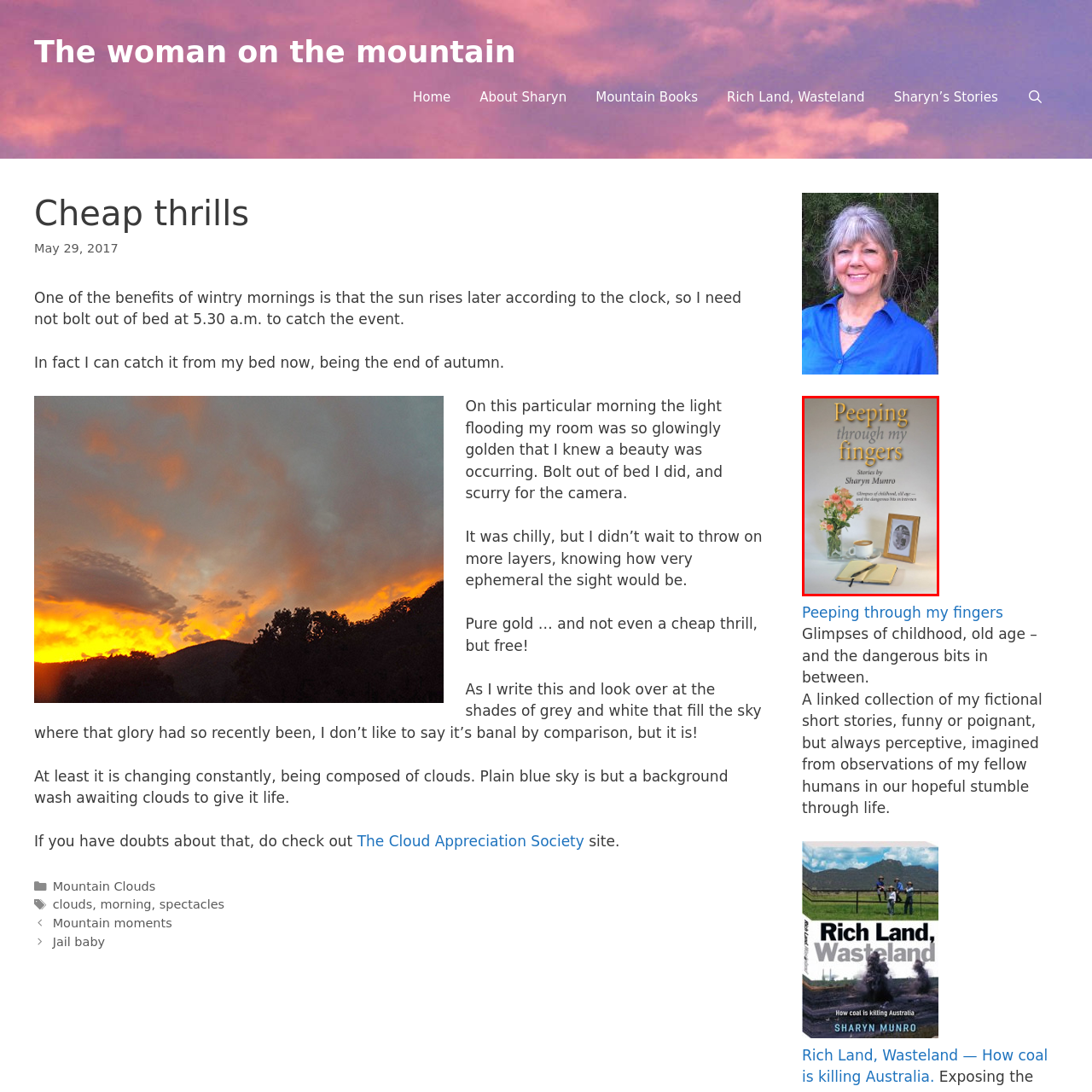Describe fully the image that is contained within the red bounding box.

The image showcases the cover of the book "Peeping through my fingers" by Sharyn Munro. The design features a soft background with a vase of fresh flowers, a steaming cup of coffee, and an open notebook with a pen resting on it, suggesting a serene and contemplative atmosphere. A framed photograph leaning against the notebook adds a personal touch, inviting readers to explore the stories within. The book's title is prominently displayed in an elegant font at the top, emphasizing themes of reflection and memory, as indicated by the subtitle: "Glimpses of childhood, old age – and the dangerous bits in between." This artwork eloquently captures the essence of the collection, which comprises poignant and humorous short stories drawn from insightful observations of humanity.